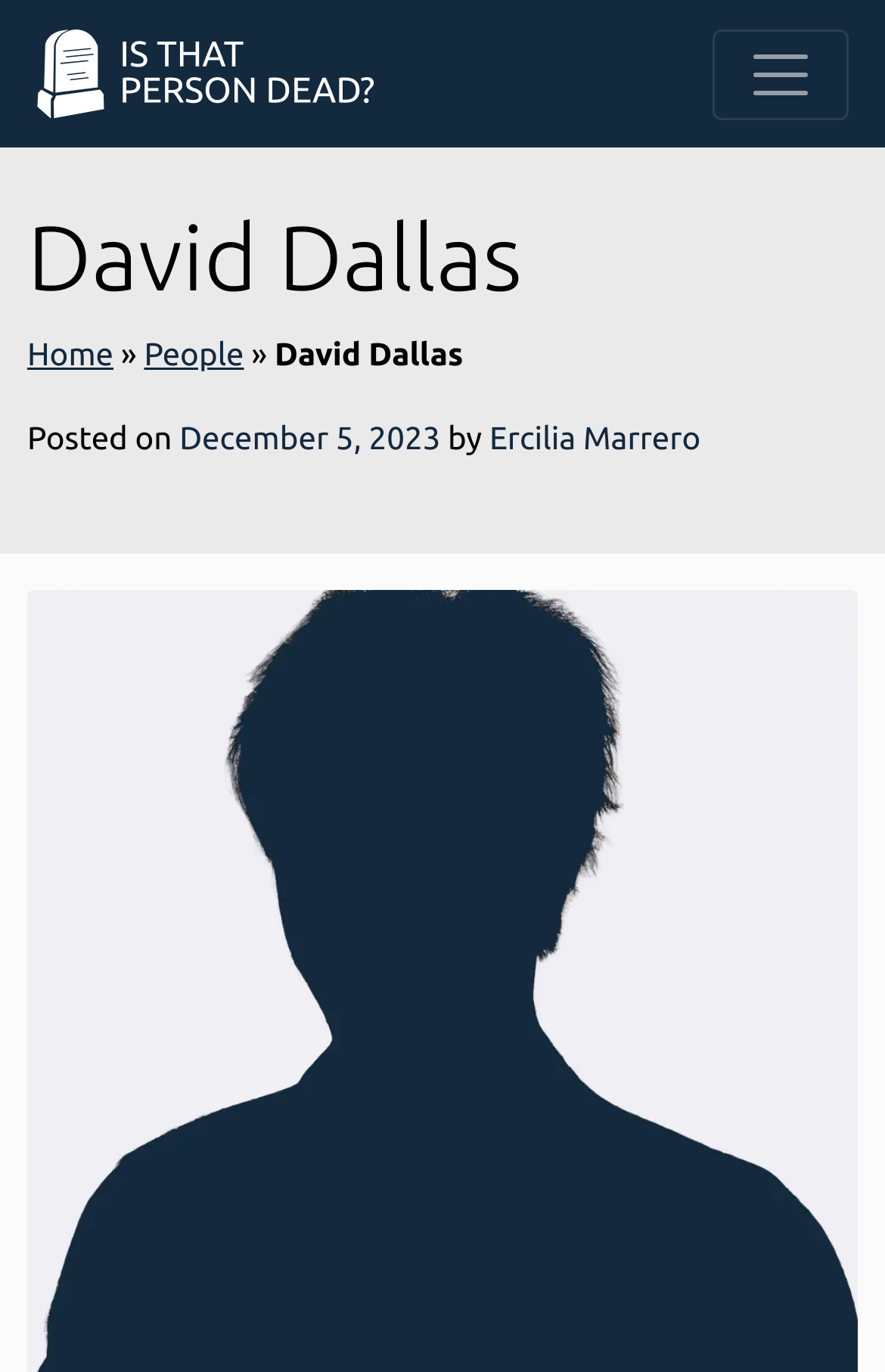Please specify the bounding box coordinates in the format (top-left x, top-left y, bottom-right x, bottom-right y), with all values as floating point numbers between 0 and 1. Identify the bounding box of the UI element described by: Ercilia Marrero

[0.553, 0.306, 0.792, 0.332]